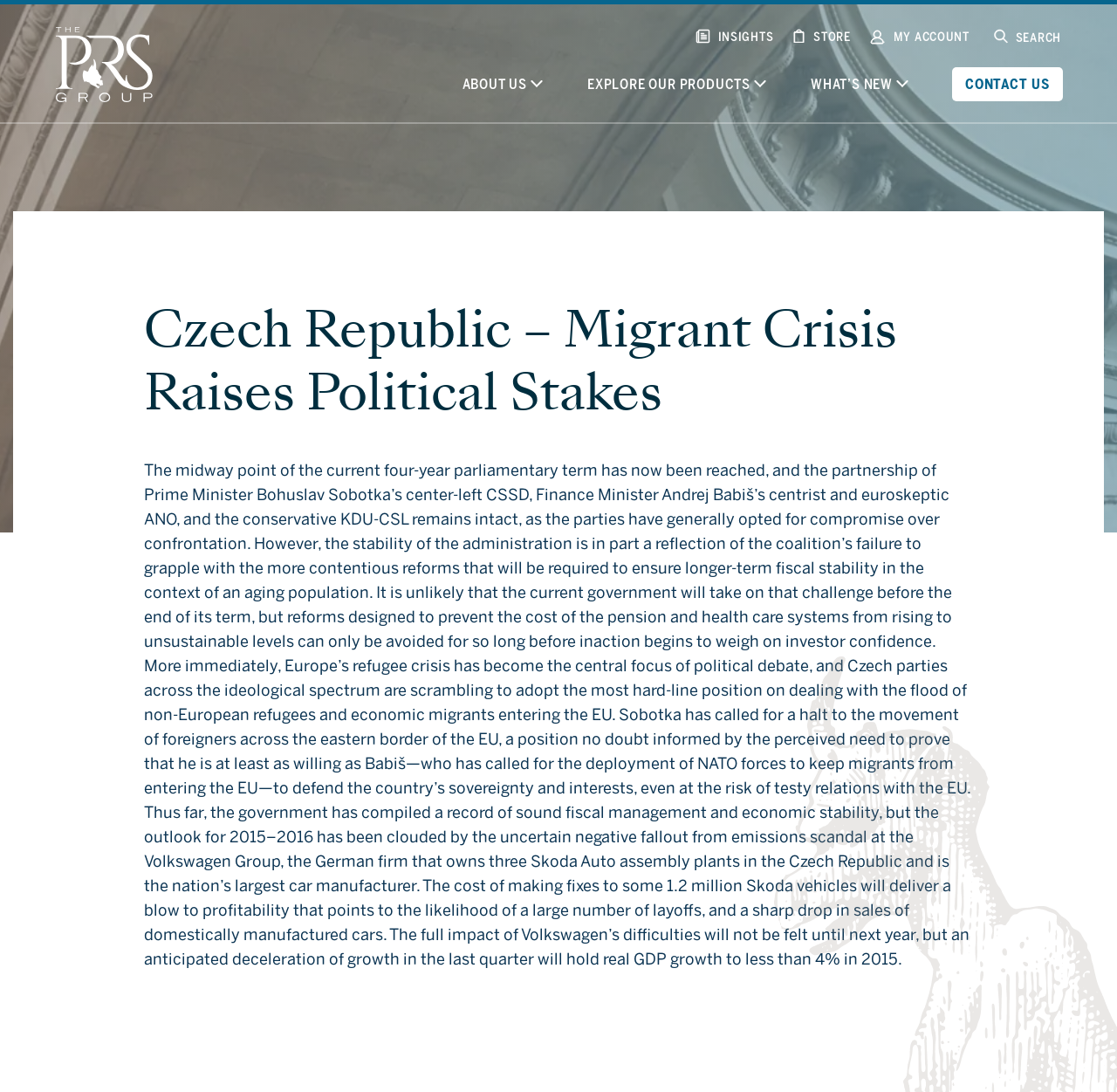Please predict the bounding box coordinates of the element's region where a click is necessary to complete the following instruction: "Read the article about the Czech Republic". The coordinates should be represented by four float numbers between 0 and 1, i.e., [left, top, right, bottom].

[0.129, 0.273, 0.871, 0.388]